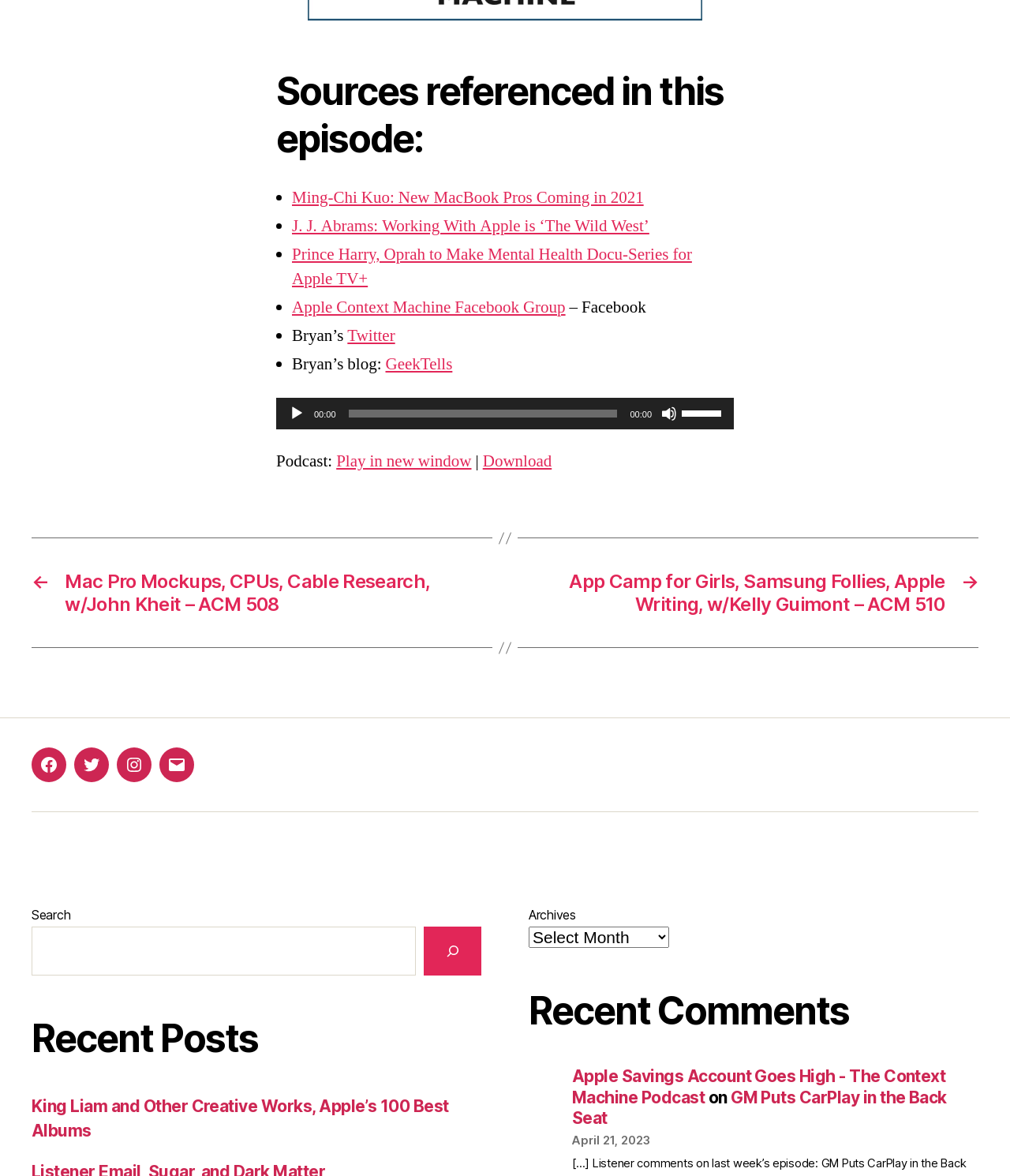What is the function of the button with the label 'Play'?
Relying on the image, give a concise answer in one word or a brief phrase.

Play audio